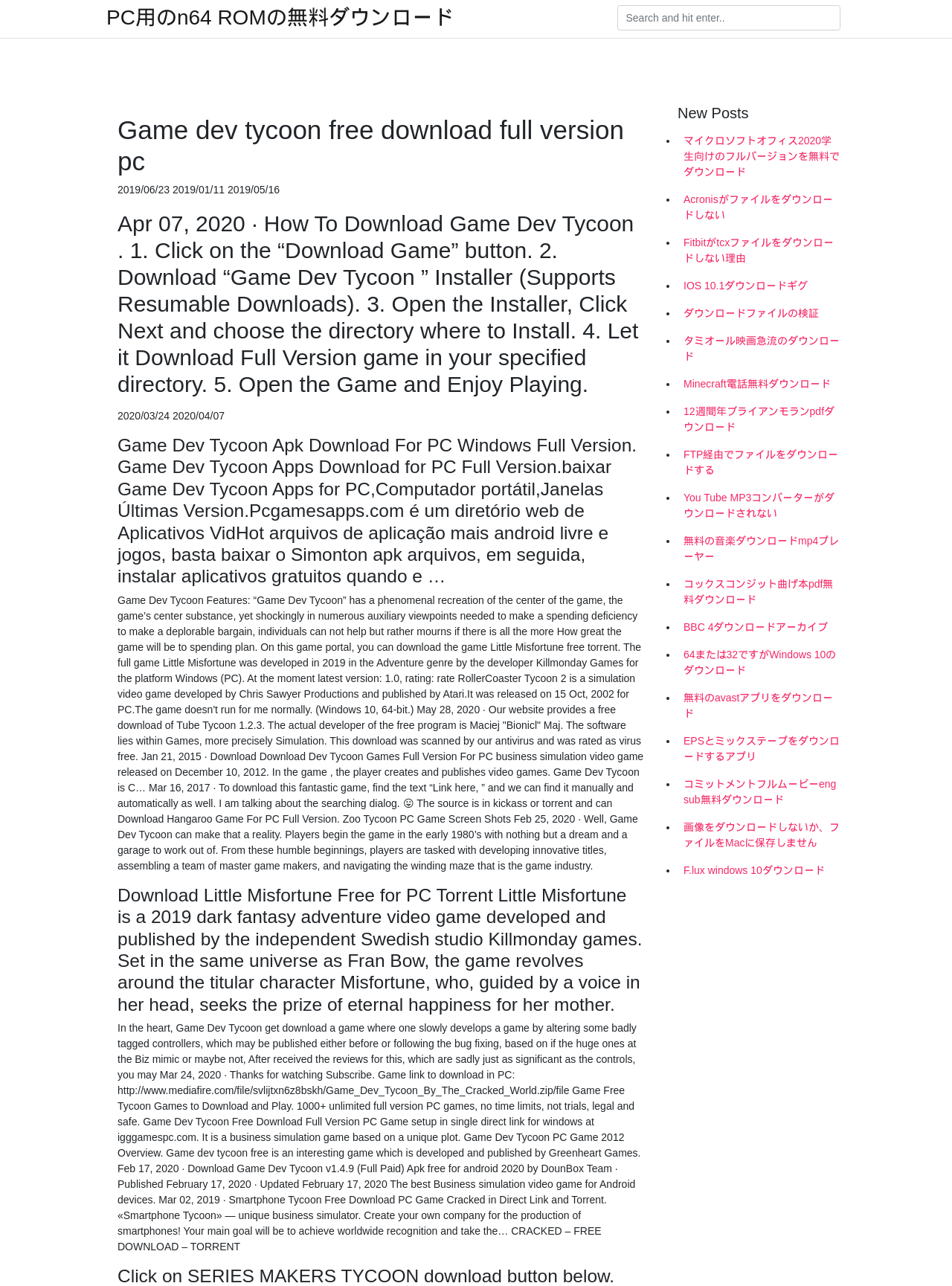Using the element description: "You Tube MP3コンバーターがダウンロードされない", determine the bounding box coordinates. The coordinates should be in the format [left, top, right, bottom], with values between 0 and 1.

[0.712, 0.377, 0.888, 0.41]